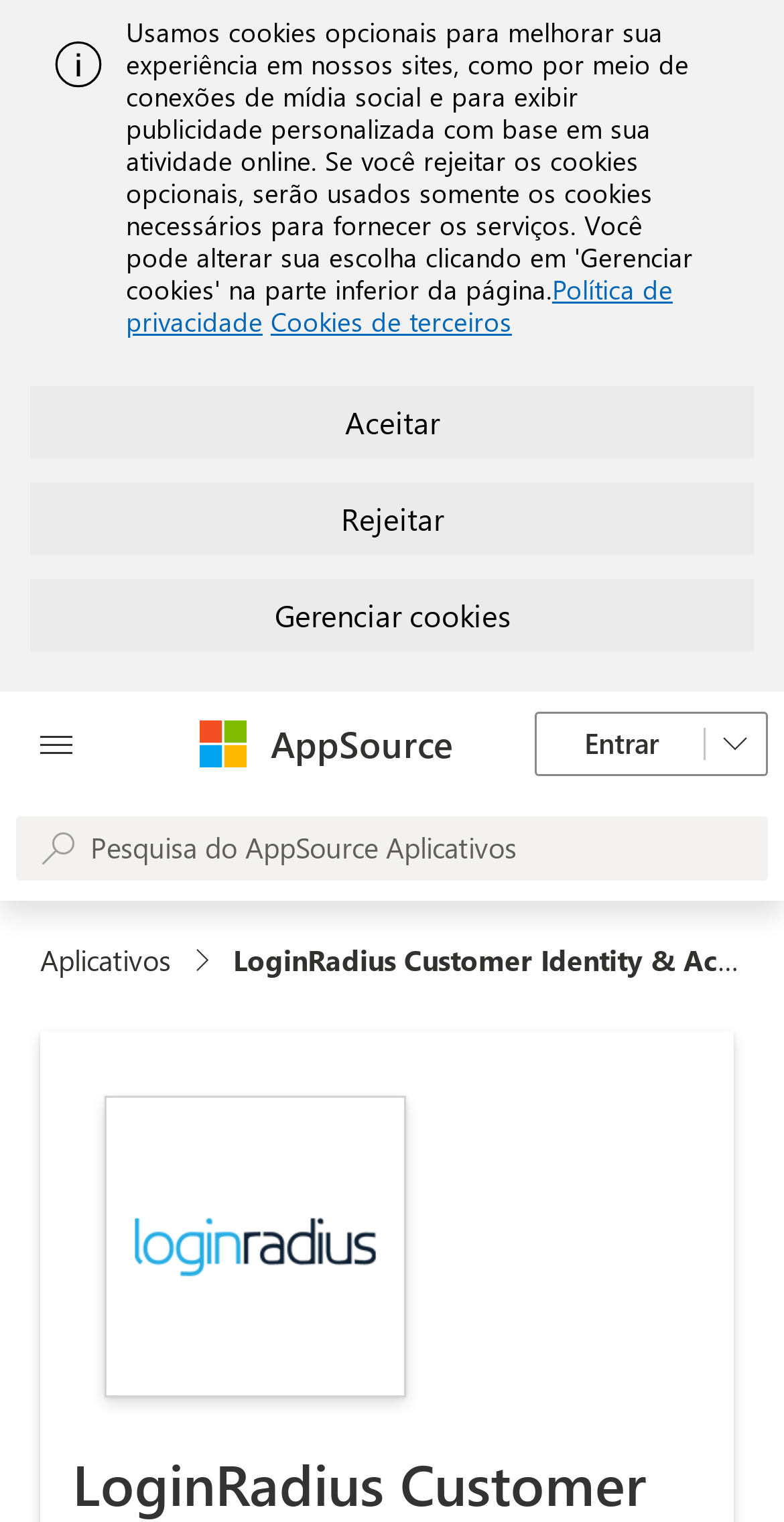What is the purpose of the search box?
Refer to the image and provide a one-word or short phrase answer.

Search AppSource applications